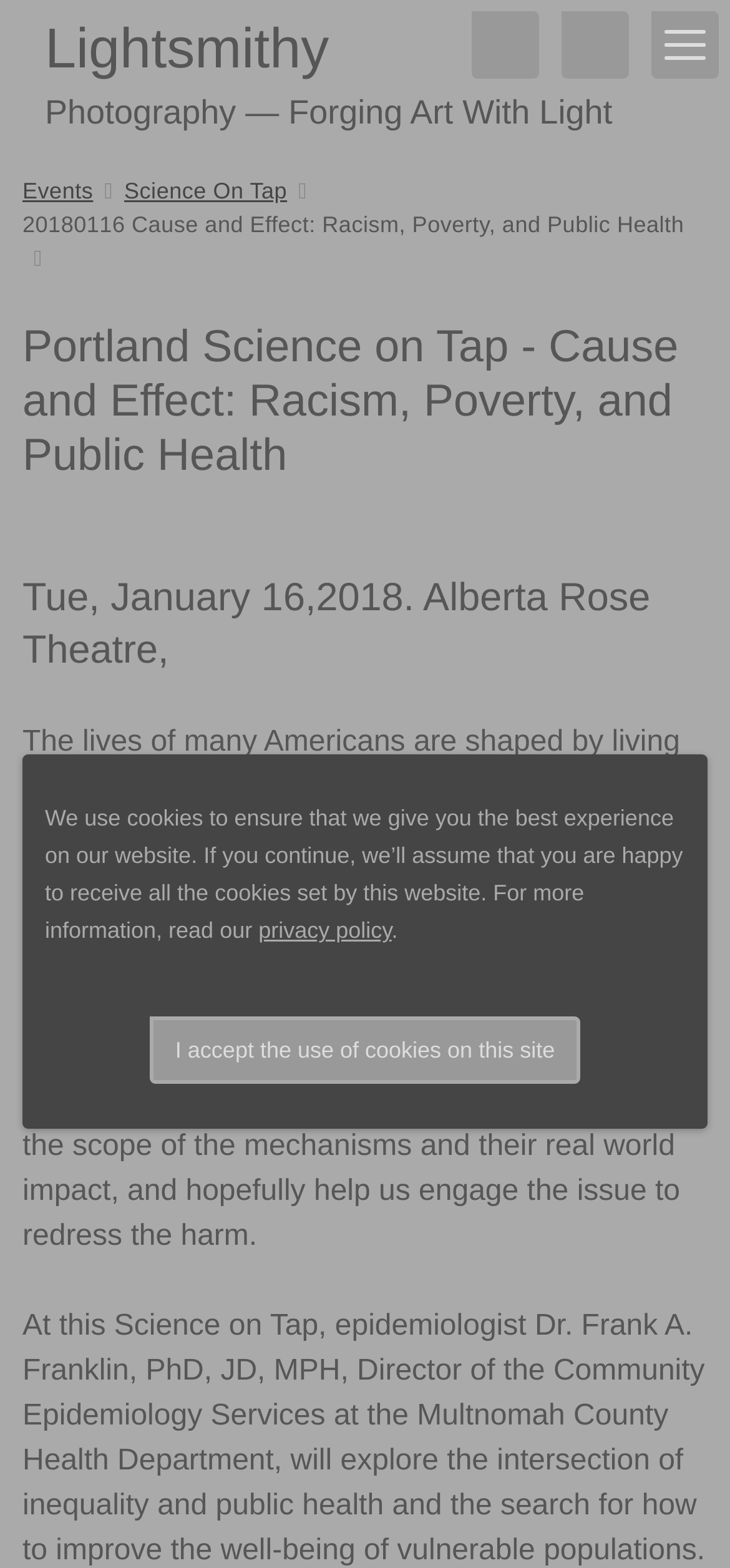Respond with a single word or phrase to the following question:
What is the location of the Science on Tap event?

Alberta Rose Theatre